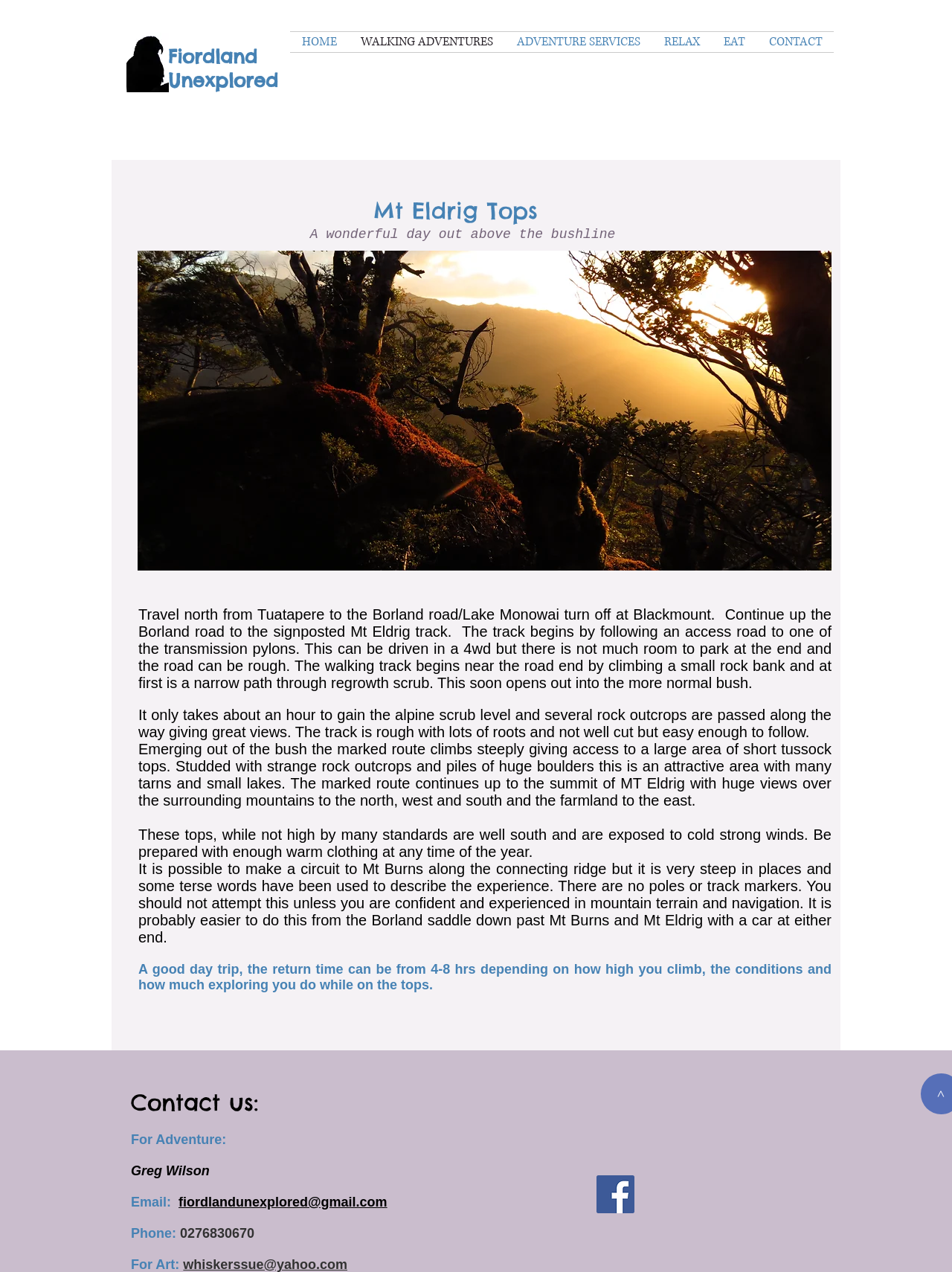Determine the bounding box coordinates for the HTML element described here: "ADVENTURE SERVICES".

[0.53, 0.025, 0.685, 0.041]